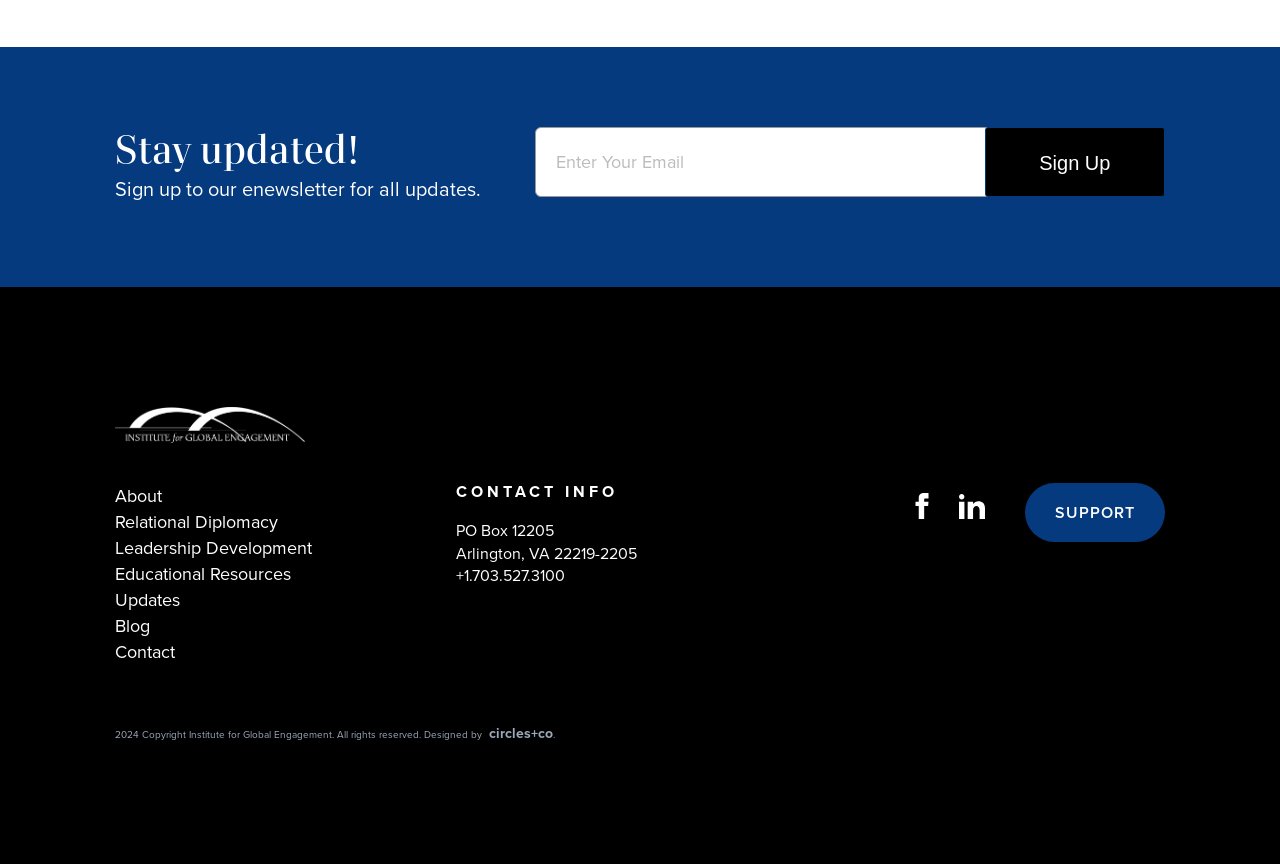What is the phone number listed in the CONTACT INFO section?
Deliver a detailed and extensive answer to the question.

The CONTACT INFO section is located in the middle of the webpage and lists the phone number as '+1.703.527.3100', which can be used to contact the Institute for Global Engagement.